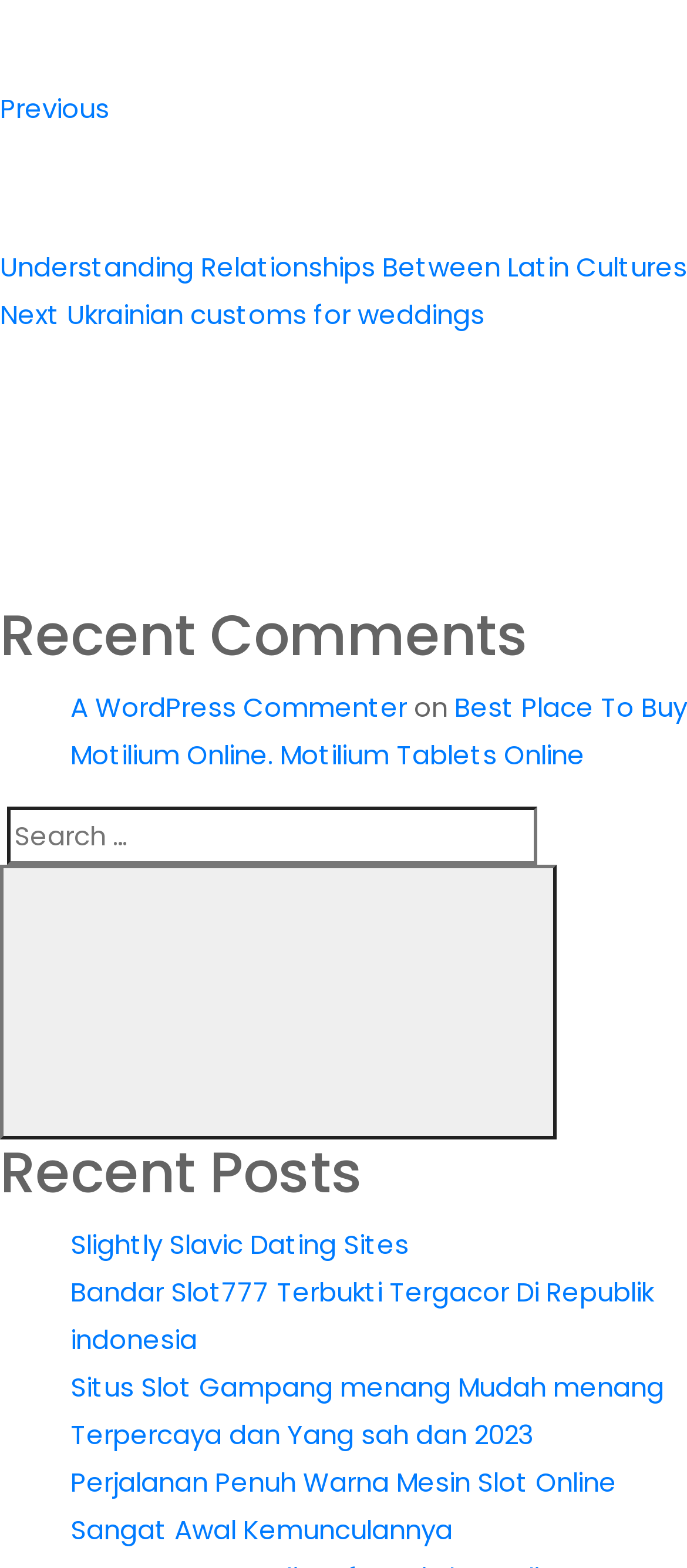Locate the bounding box coordinates of the element I should click to achieve the following instruction: "View recent comments".

[0.0, 0.384, 1.0, 0.427]